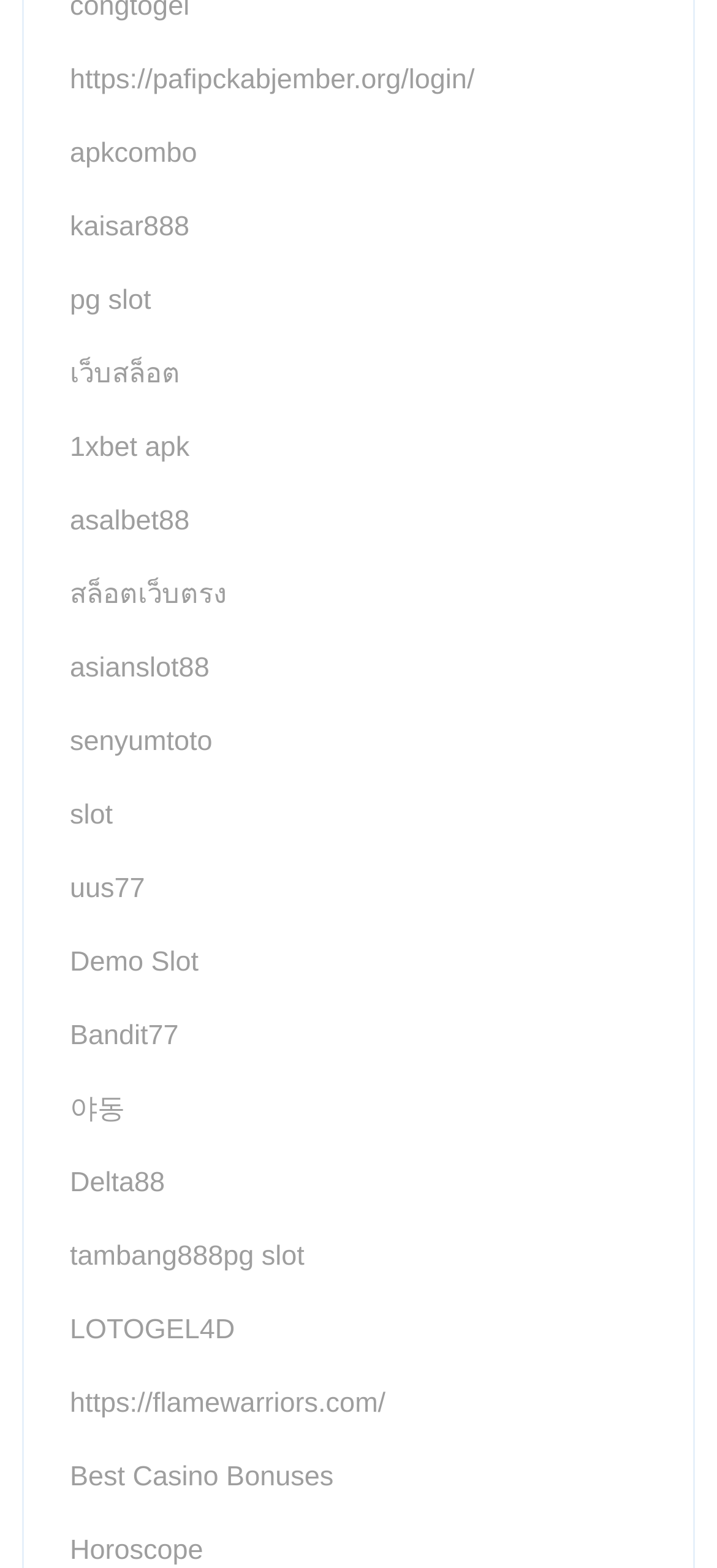Provide a brief response to the question below using one word or phrase:
What is the first link on the webpage?

https://pafipckabjember.org/login/